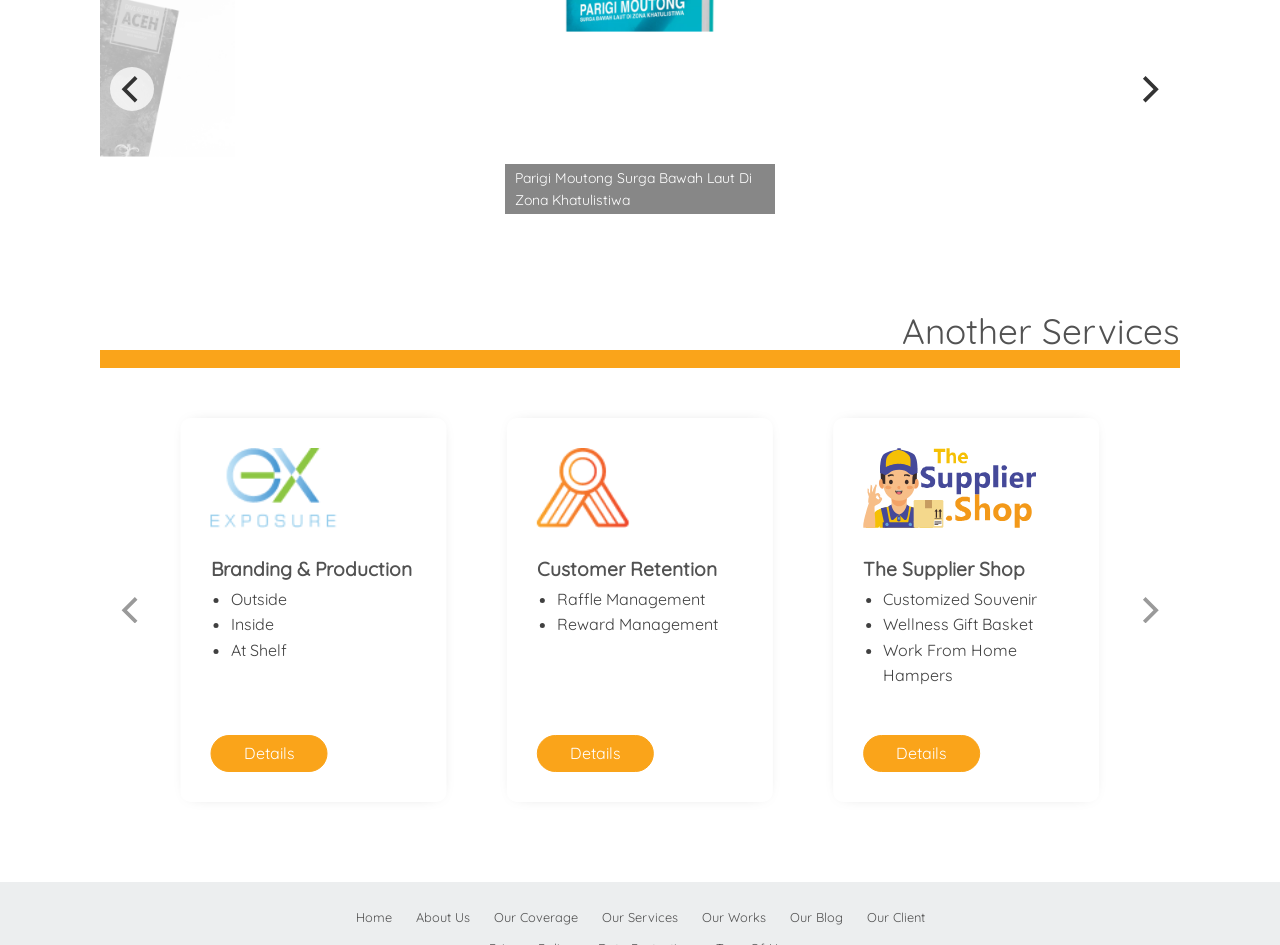Answer with a single word or phrase: 
What is the main topic of the section with the heading 'Customer Retention'?

Reward Management